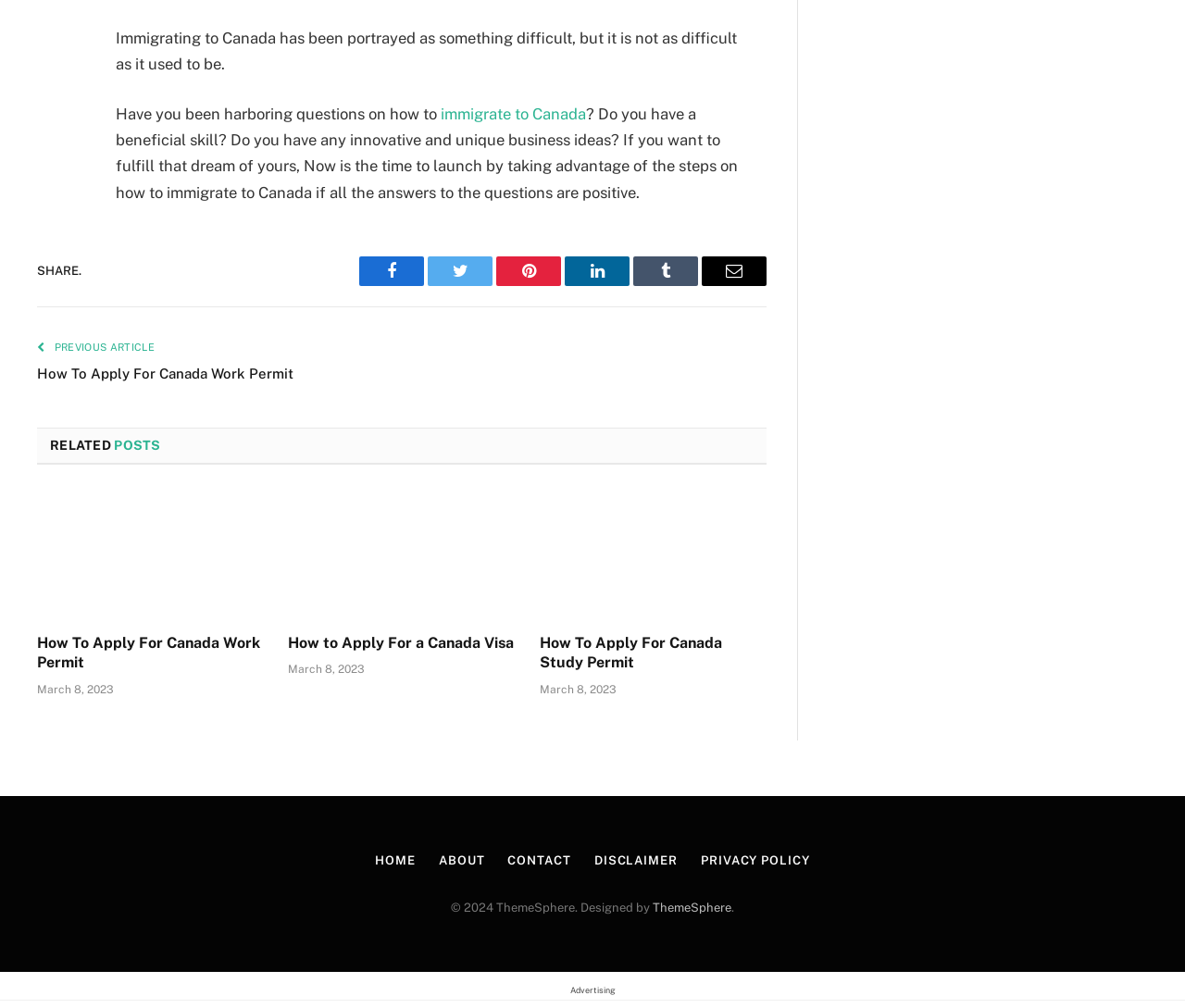Provide your answer to the question using just one word or phrase: What is the title of the previous article?

How To Apply For Canada Work Permit